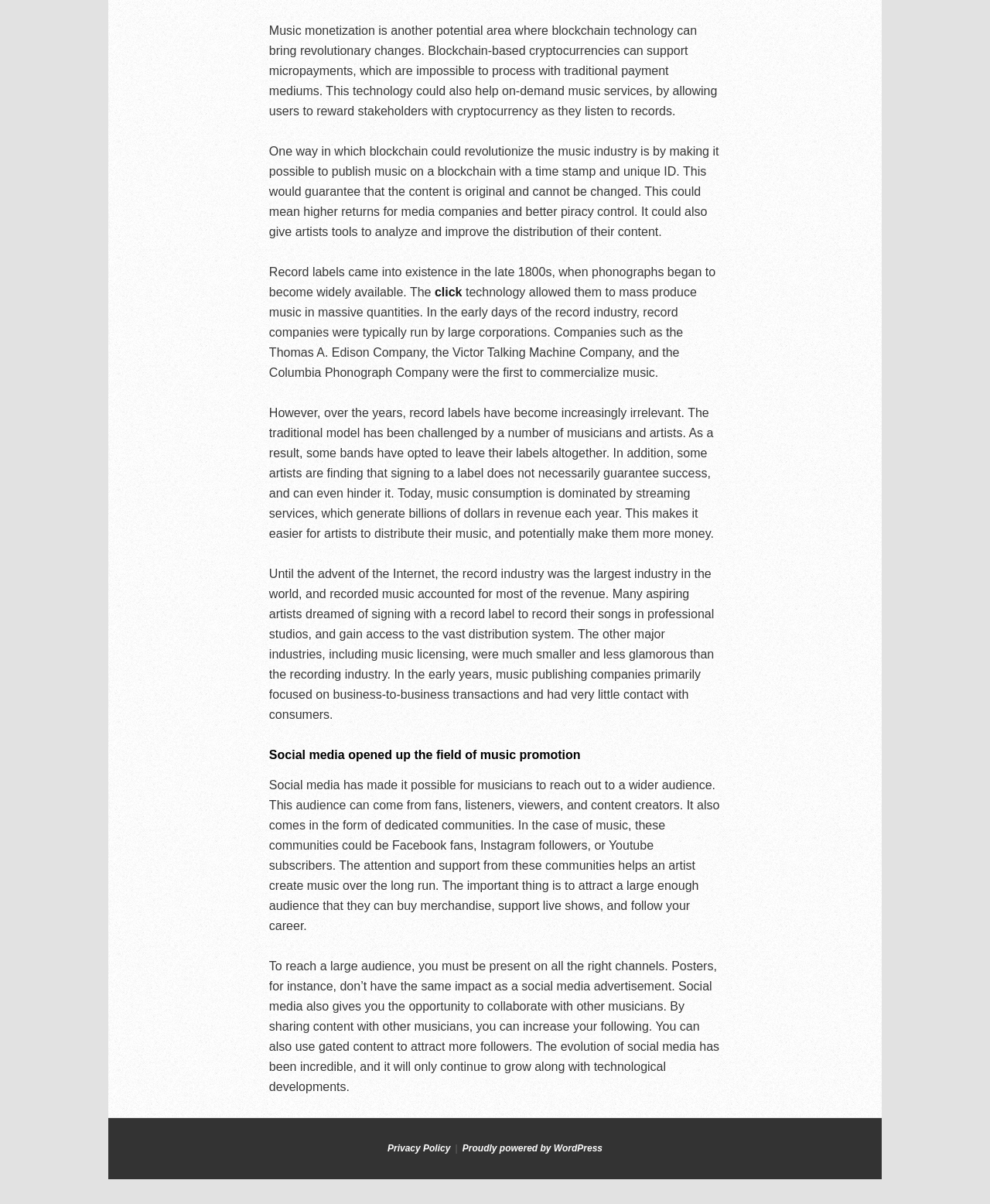How can social media help musicians?
Give a one-word or short-phrase answer derived from the screenshot.

Reach a wider audience